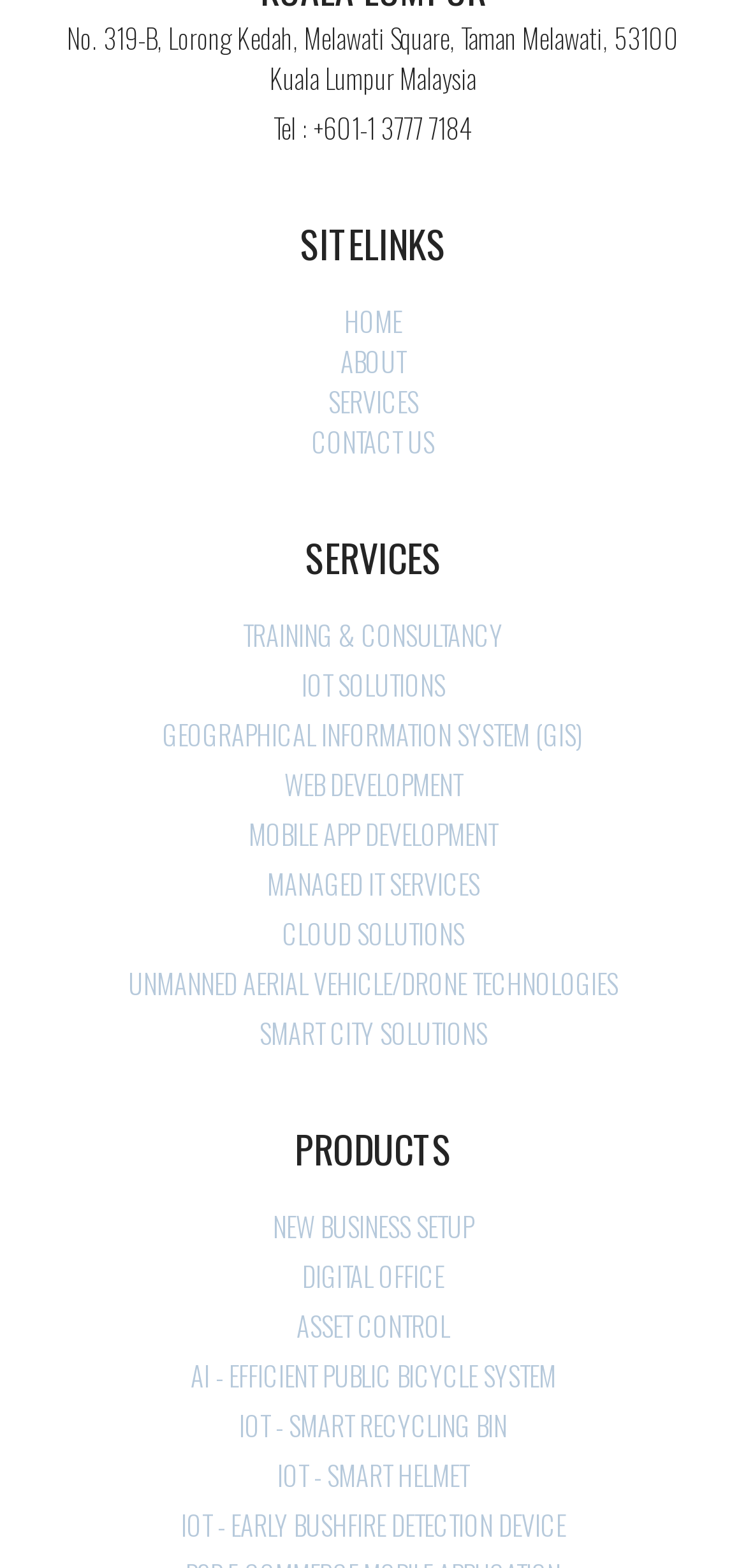Identify the bounding box coordinates for the region to click in order to carry out this instruction: "Learn about UNMANNED AERIAL VEHICLE/DRONE TECHNOLOGIES". Provide the coordinates using four float numbers between 0 and 1, formatted as [left, top, right, bottom].

[0.026, 0.614, 0.974, 0.639]